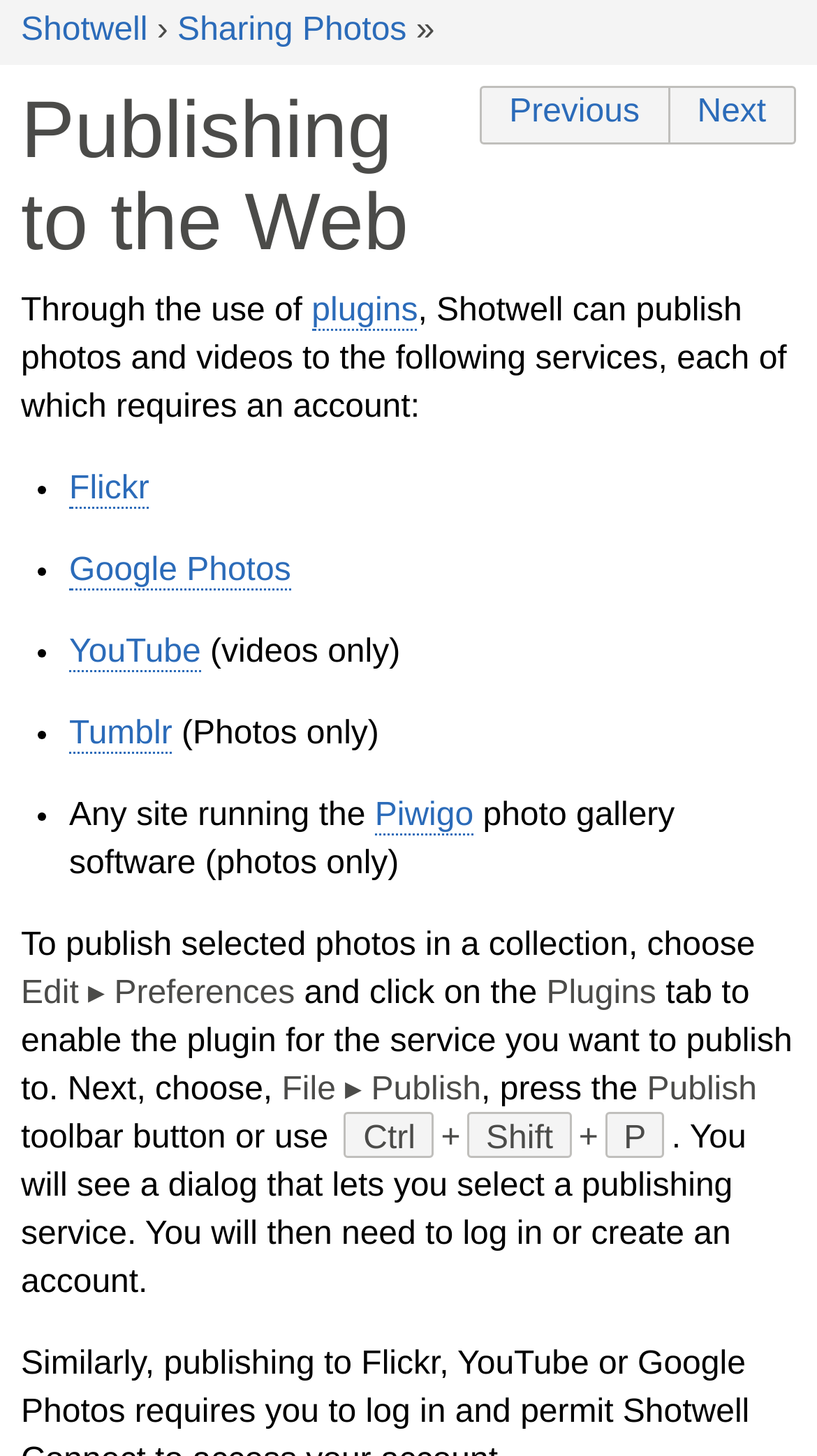Determine the bounding box coordinates for the element that should be clicked to follow this instruction: "Go to Previous page". The coordinates should be given as four float numbers between 0 and 1, in the format [left, top, right, bottom].

[0.587, 0.059, 0.819, 0.099]